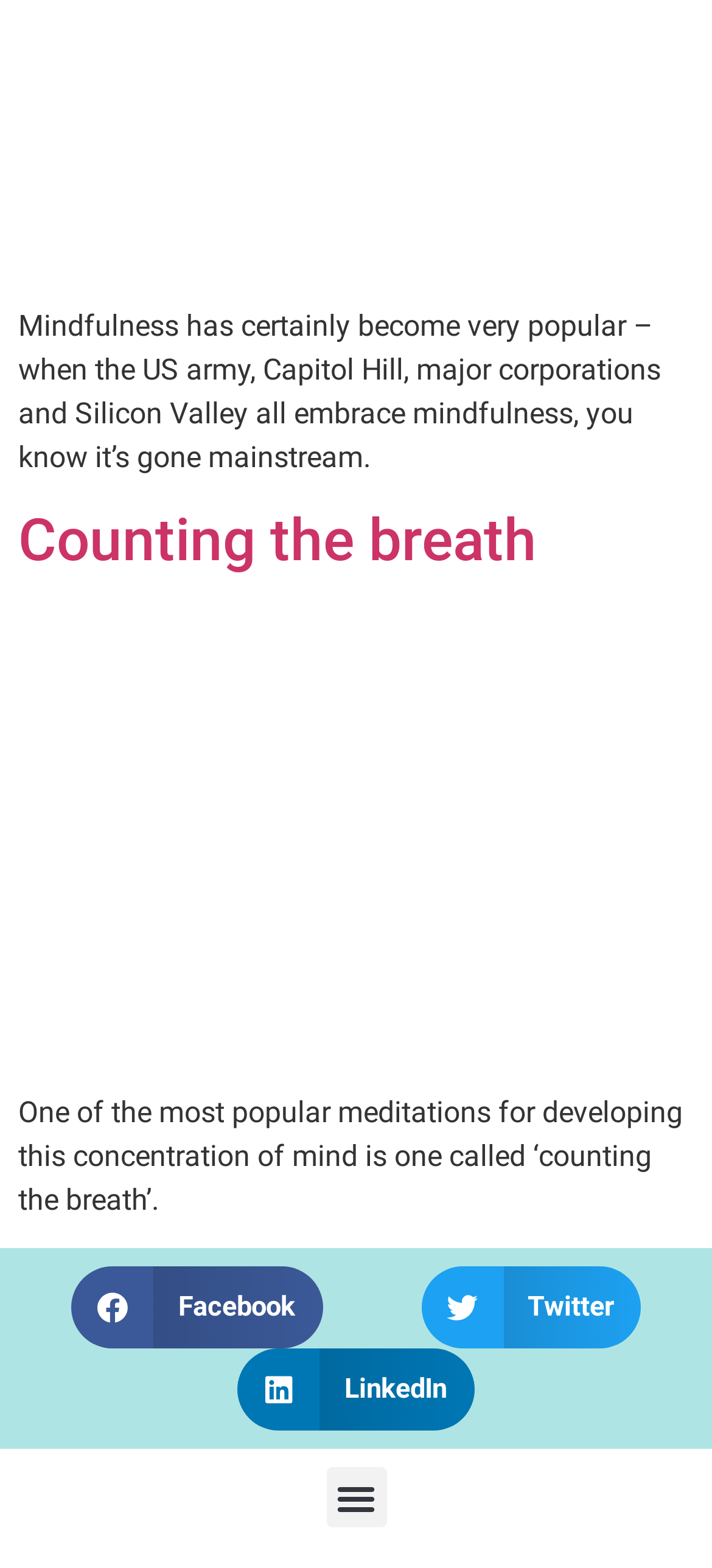Answer the question with a brief word or phrase:
How many social media platforms can you share the article on?

3